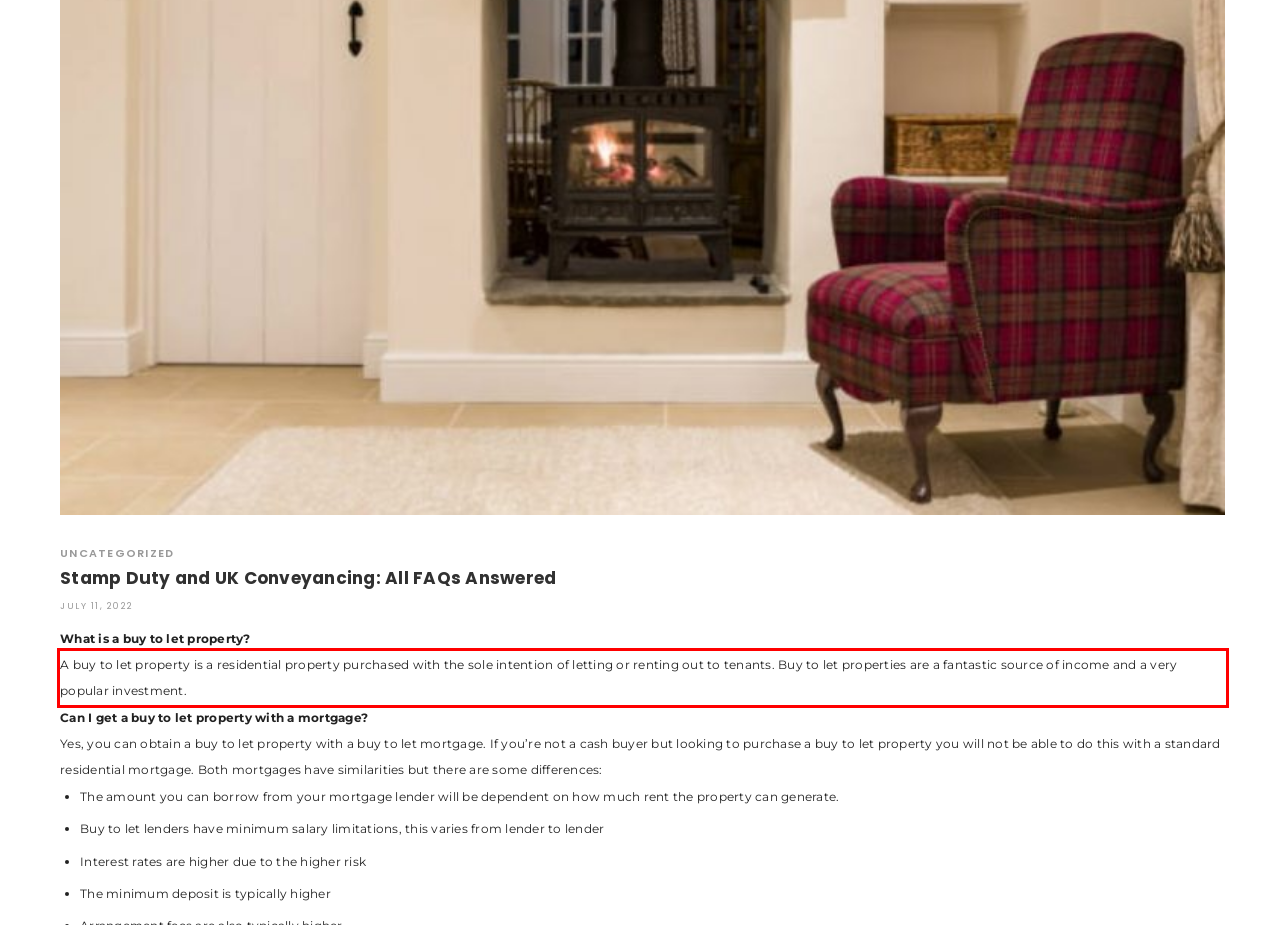Review the screenshot of the webpage and recognize the text inside the red rectangle bounding box. Provide the extracted text content.

A buy to let property is a residential property purchased with the sole intention of letting or renting out to tenants. Buy to let properties are a fantastic source of income and a very popular investment.